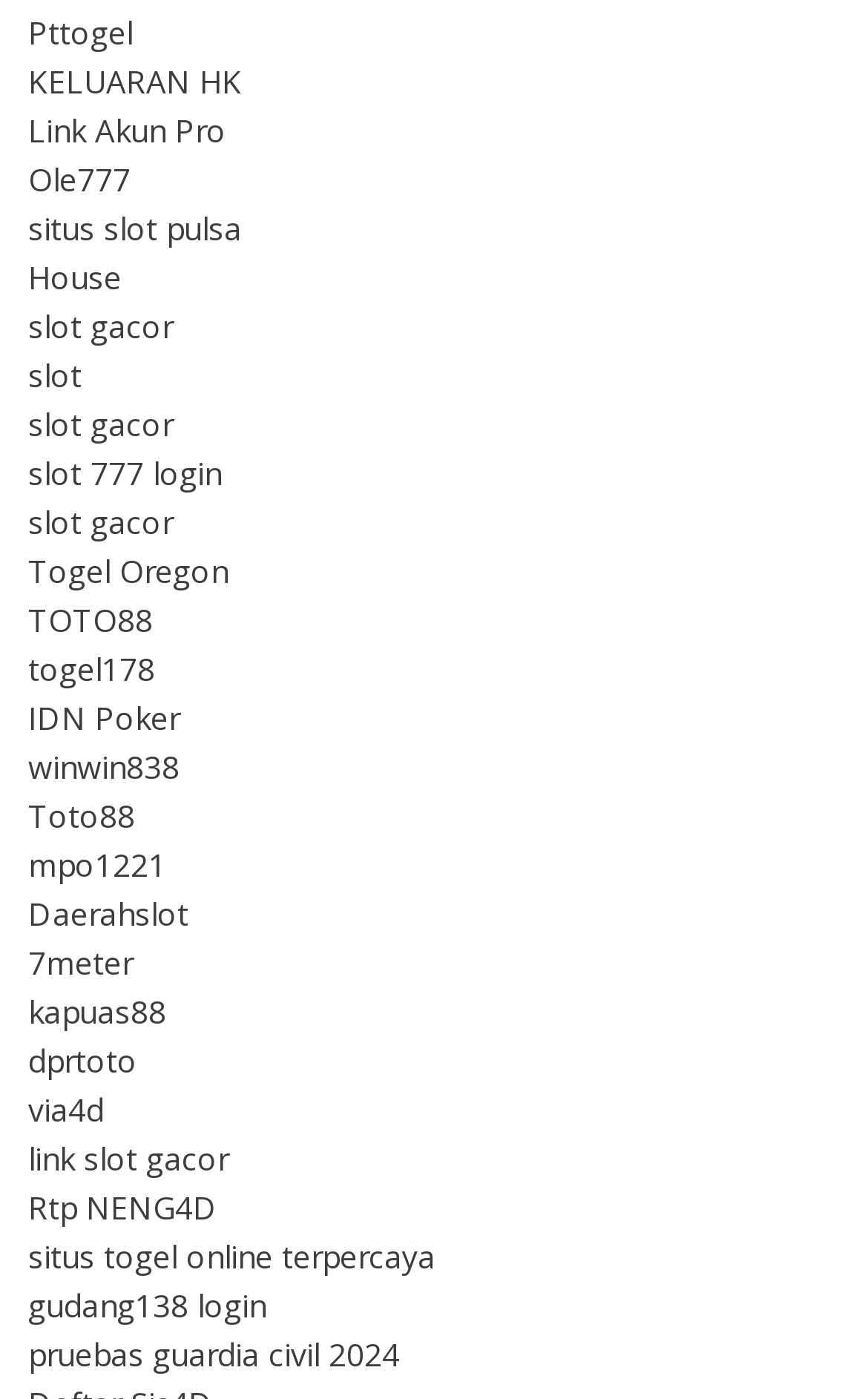What is the link with the highest y2 coordinate?
Please provide a comprehensive and detailed answer to the question.

By comparing the y2 coordinates of all the links, I found that the link with the highest y2 coordinate is 'pruebas guardia civil 2024' with a bounding box coordinate of [0.033, 0.952, 0.461, 0.982].